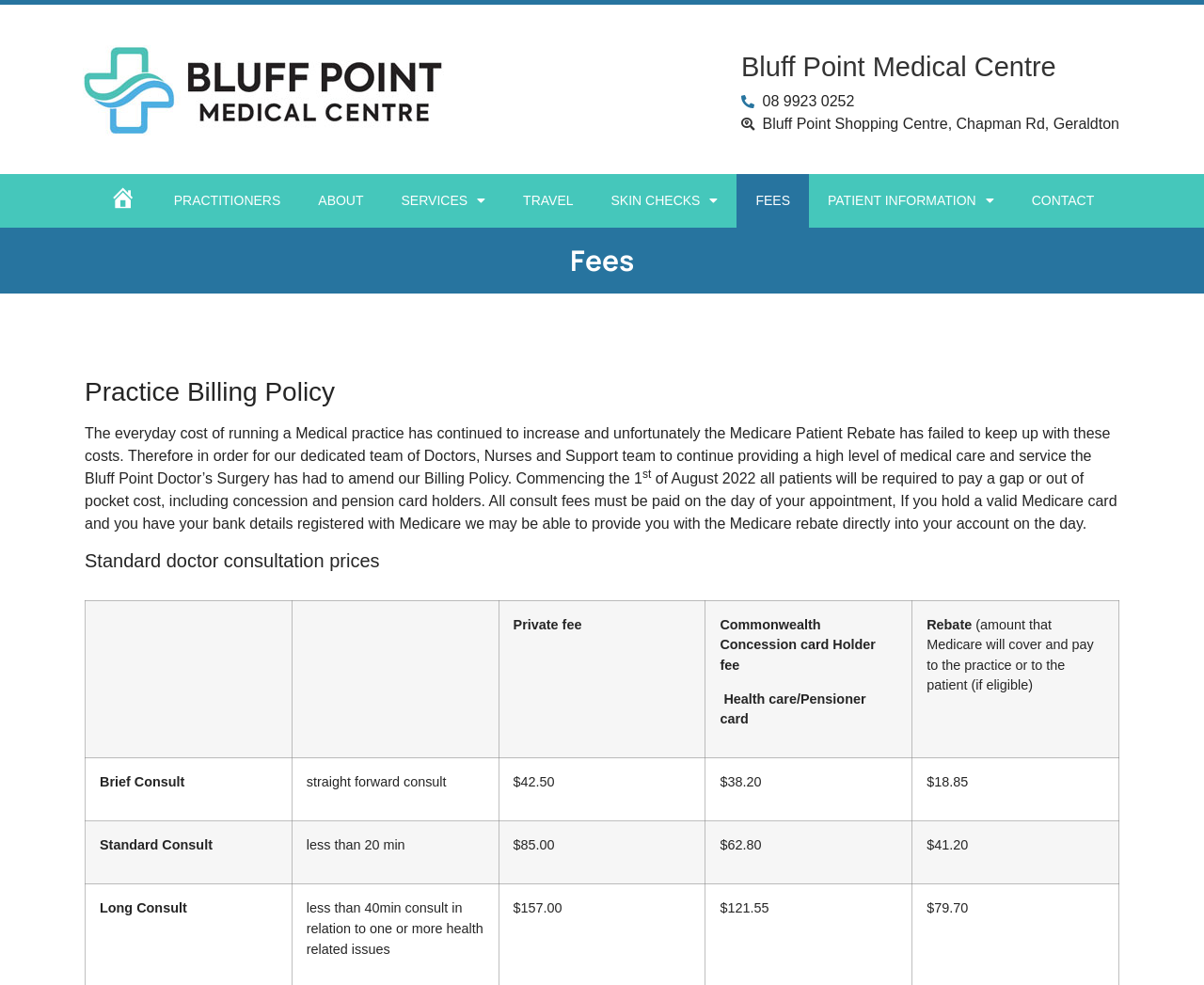Please identify the bounding box coordinates of the element's region that needs to be clicked to fulfill the following instruction: "Call the phone number 08 9923 0252". The bounding box coordinates should consist of four float numbers between 0 and 1, i.e., [left, top, right, bottom].

[0.616, 0.091, 0.937, 0.114]